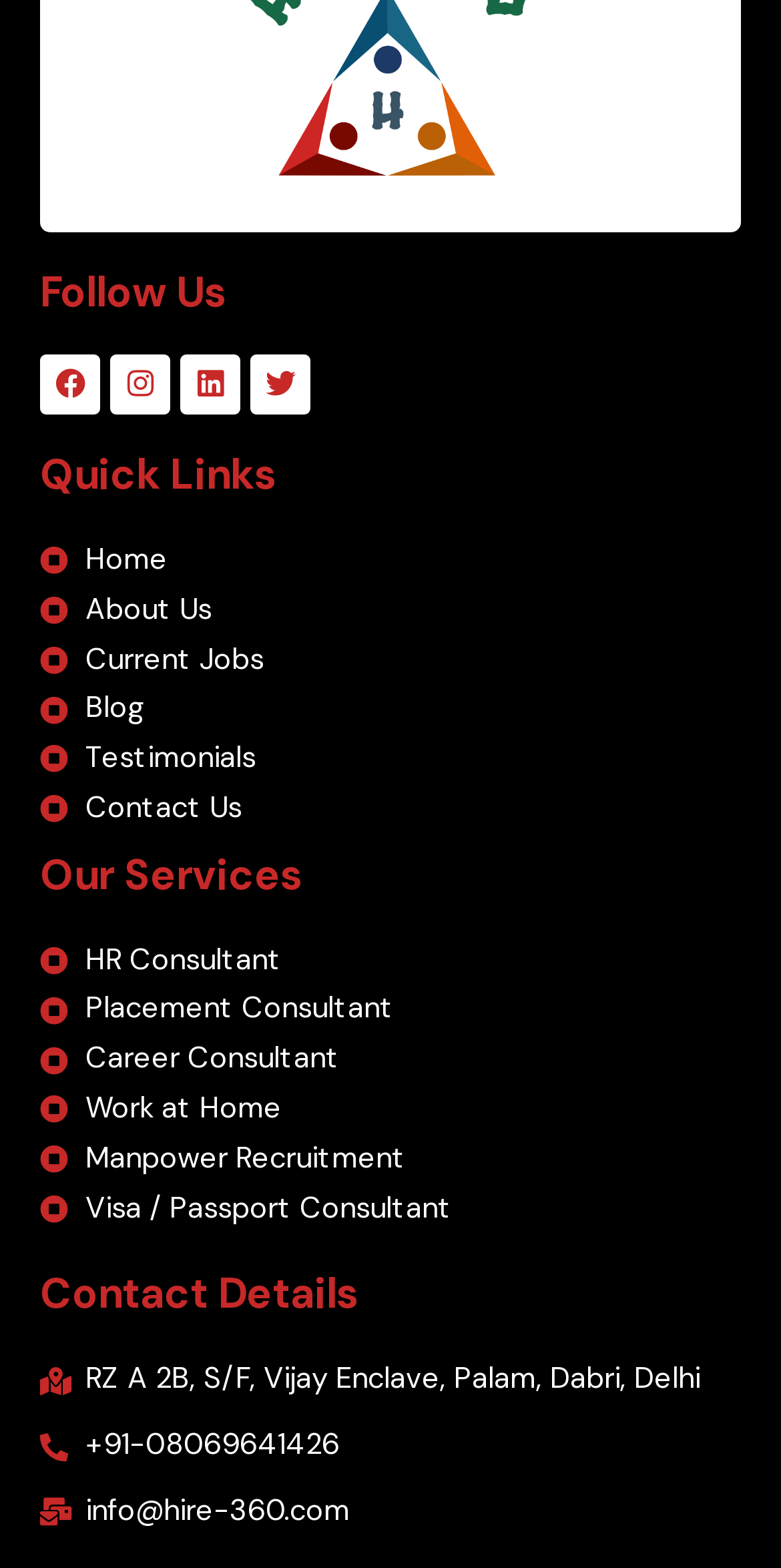How many links are available under 'Quick Links'? Please answer the question using a single word or phrase based on the image.

5